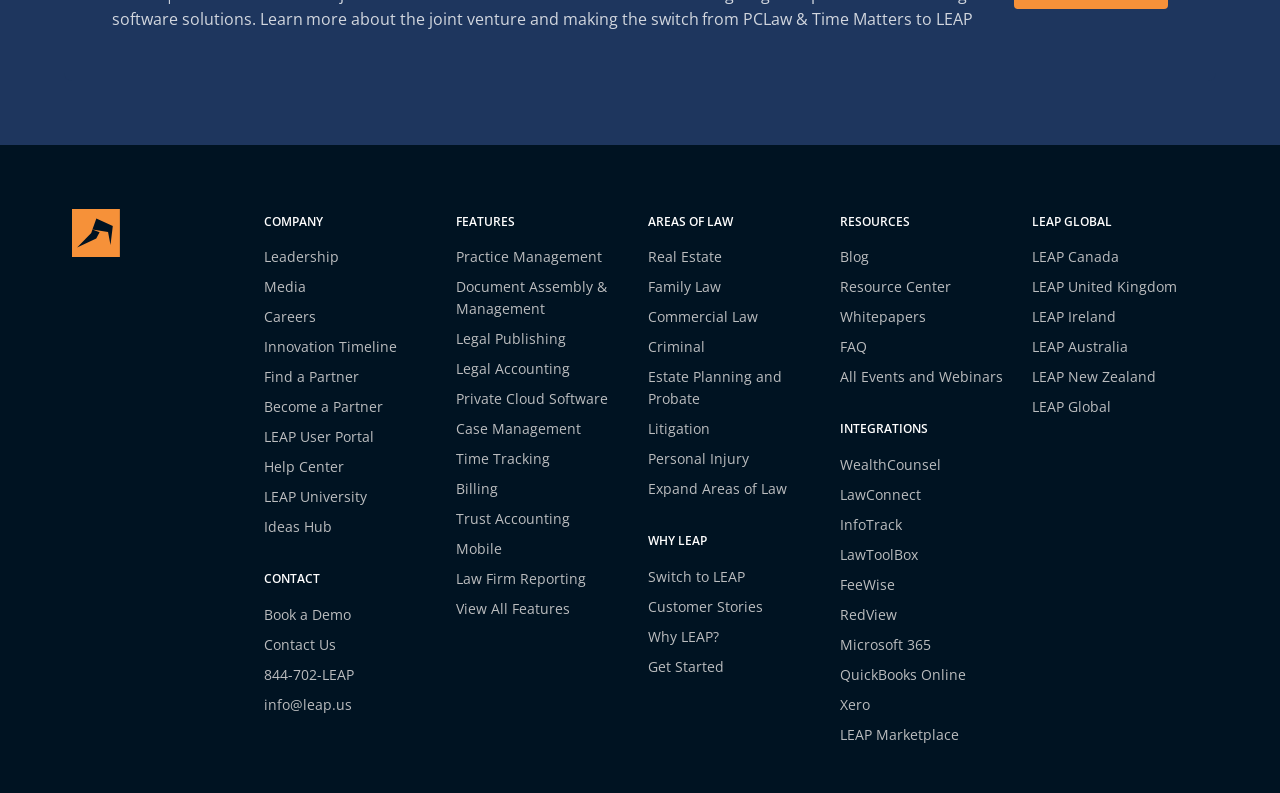Pinpoint the bounding box coordinates of the area that should be clicked to complete the following instruction: "Learn more about 'Estate Planning and Probate'". The coordinates must be given as four float numbers between 0 and 1, i.e., [left, top, right, bottom].

[0.506, 0.462, 0.644, 0.517]